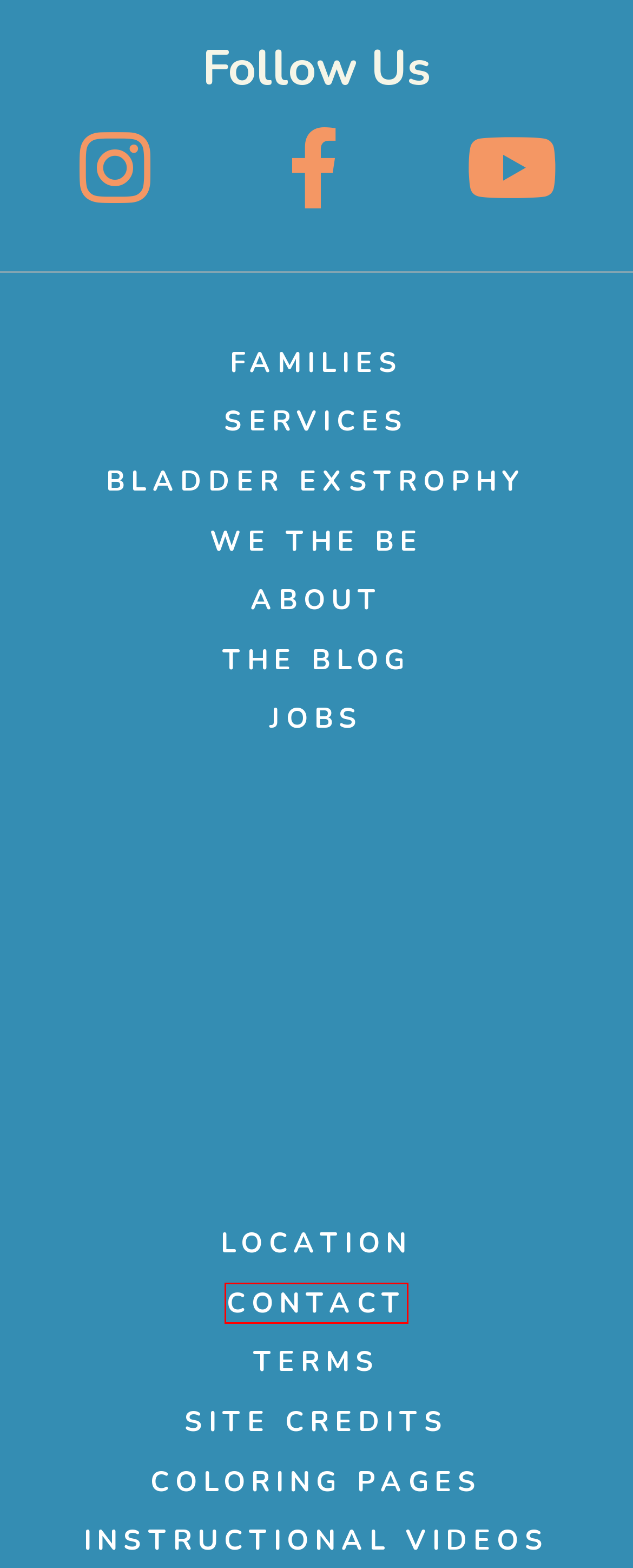Examine the webpage screenshot and identify the UI element enclosed in the red bounding box. Pick the webpage description that most accurately matches the new webpage after clicking the selected element. Here are the candidates:
A. Site Credits ⋆ OKC Kids Urology
B. Bladder Exstrophy ⋆ OKC Kids Urology
C. Contact ⋆ OKC Kids Urology
D. Services ⋆ OKC Kids Urology
E. Coloring Pages ⋆ OKC Kids Urology
F. The Blog ⋆ OKC Kids Urology
G. About ⋆ OKC Kids Urology
H. Jobs ⋆ OKC Kids Urology

C